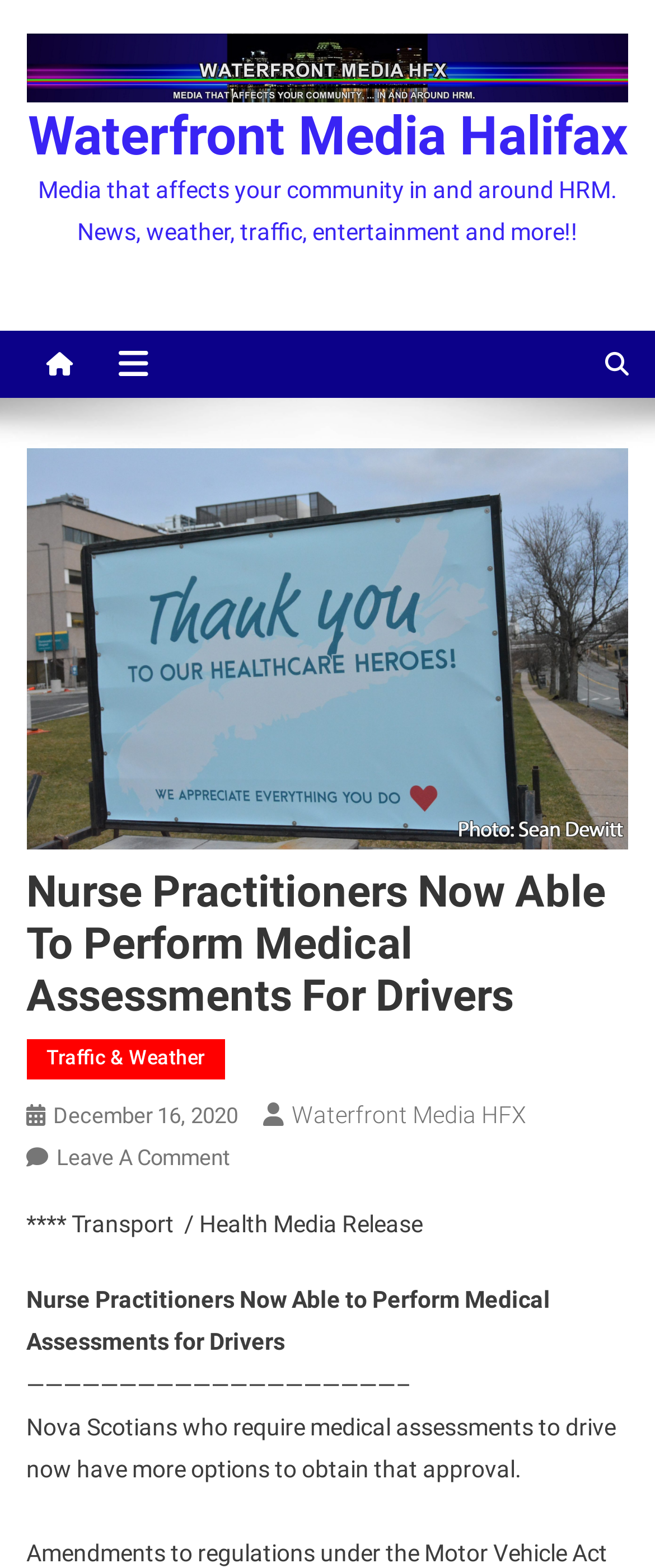Respond with a single word or phrase to the following question:
What is the purpose of nurse practitioners in this context?

To perform medical assessments for drivers